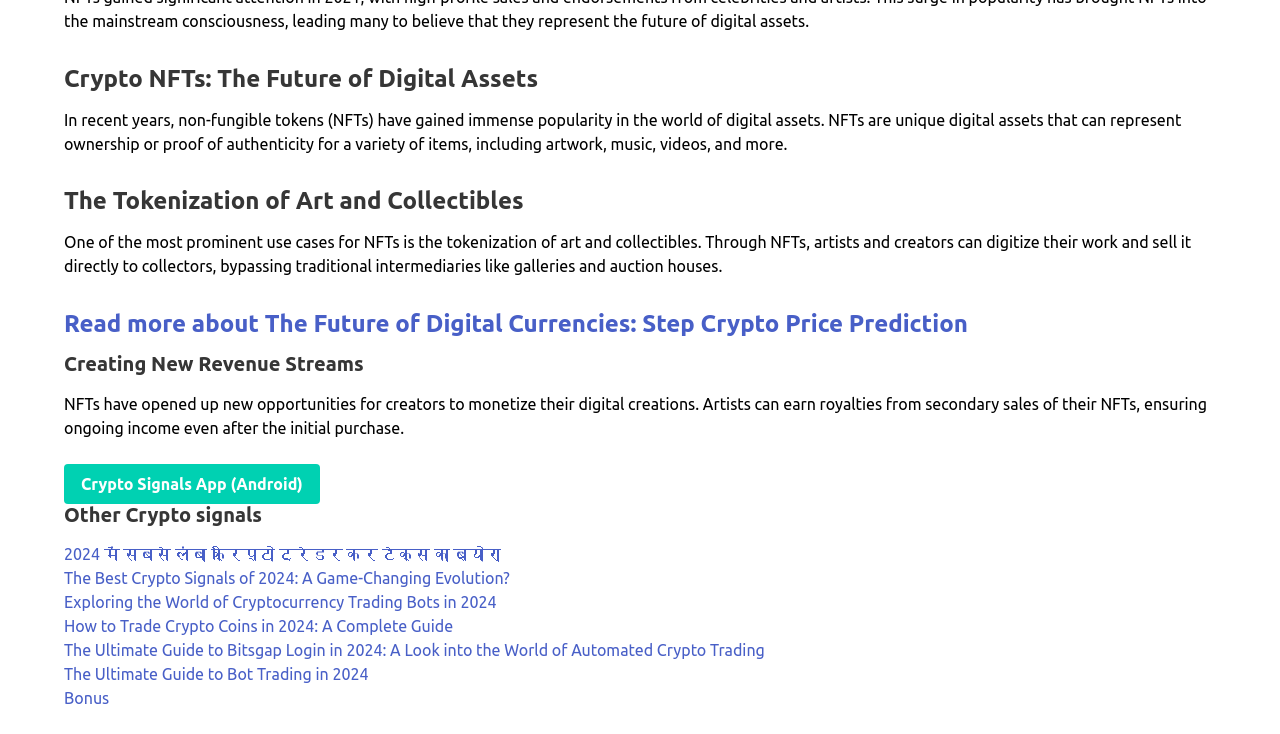What can artists earn from secondary sales of their NFTs? Refer to the image and provide a one-word or short phrase answer.

Royalties